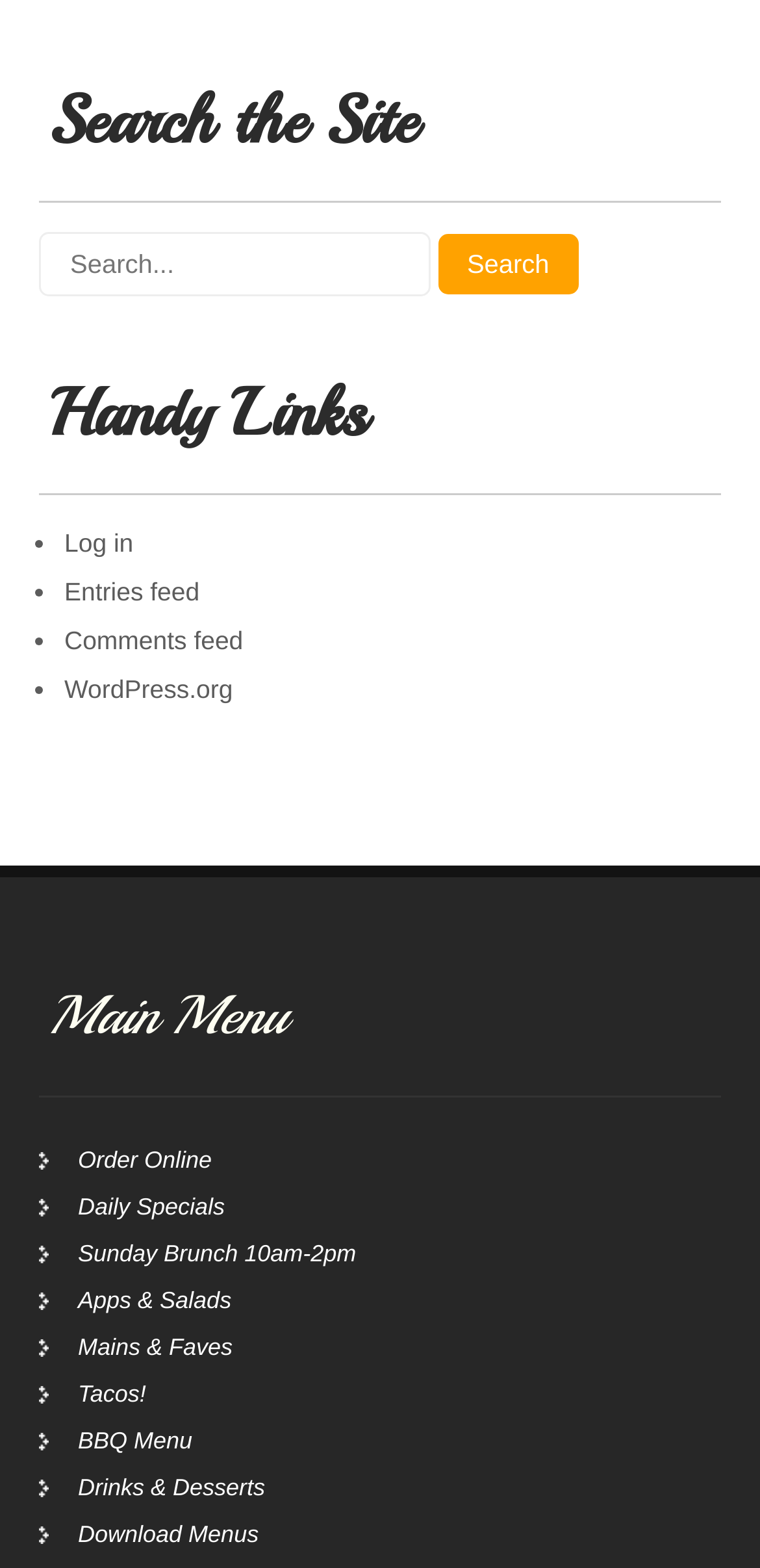Highlight the bounding box coordinates of the region I should click on to meet the following instruction: "Search the Site".

[0.051, 0.148, 0.949, 0.189]